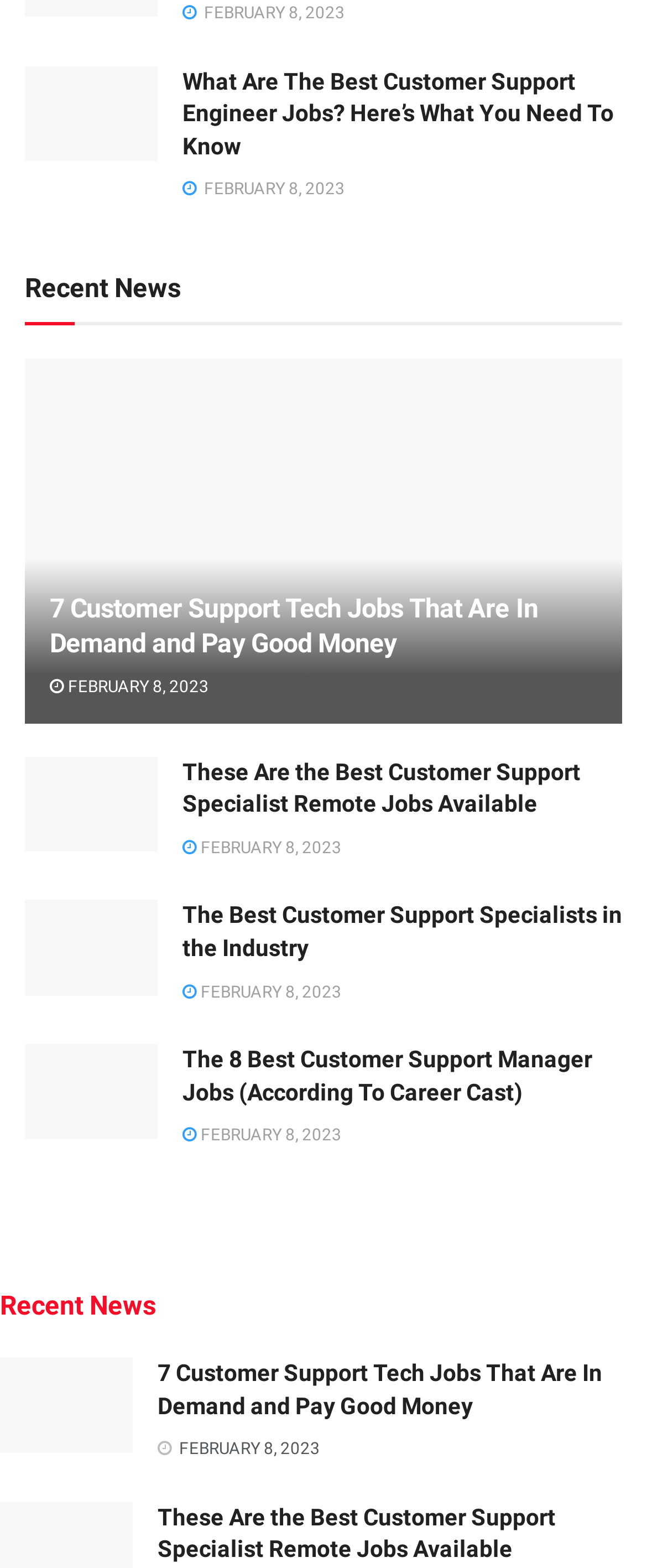Please identify the bounding box coordinates of the clickable area that will allow you to execute the instruction: "visit home page".

None